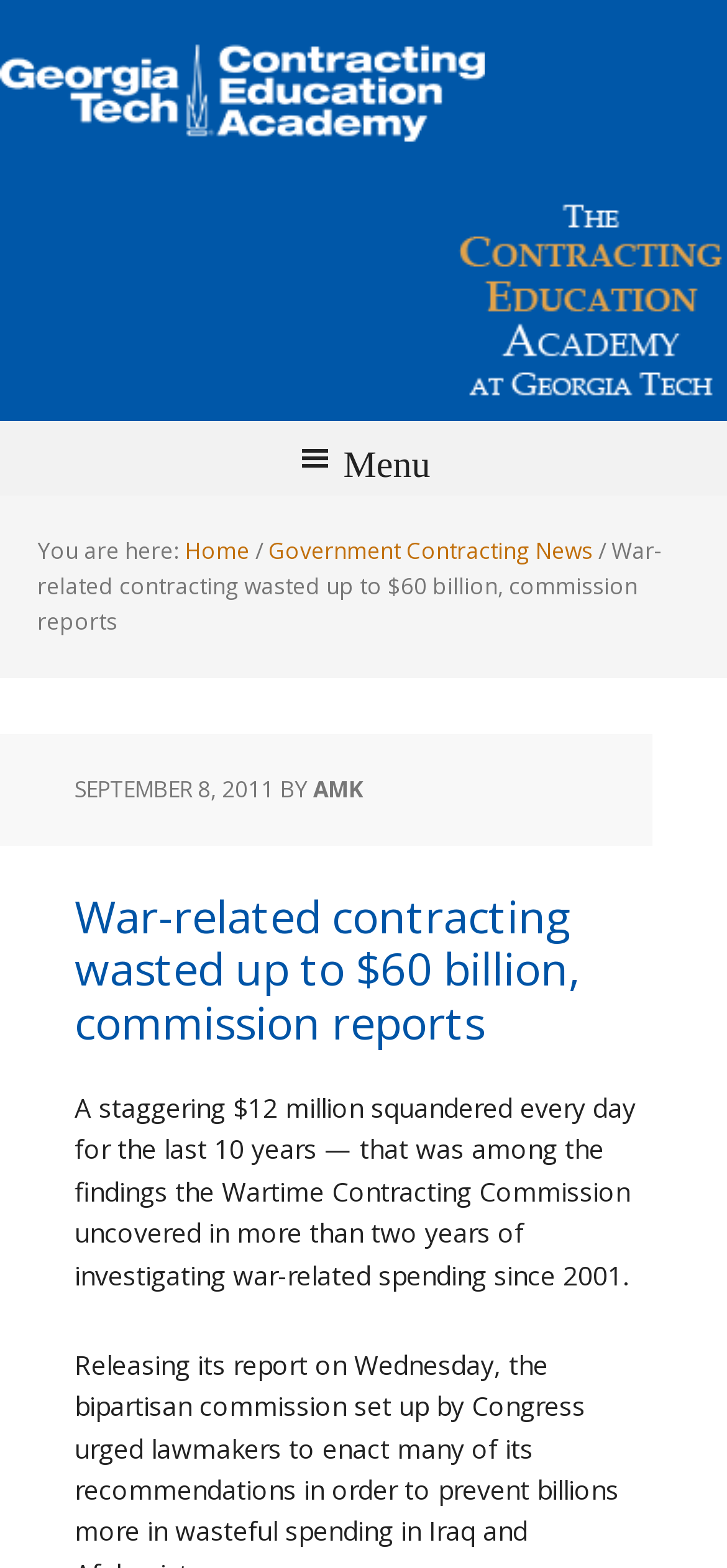Please reply to the following question using a single word or phrase: 
Who is the author of the article?

AMK